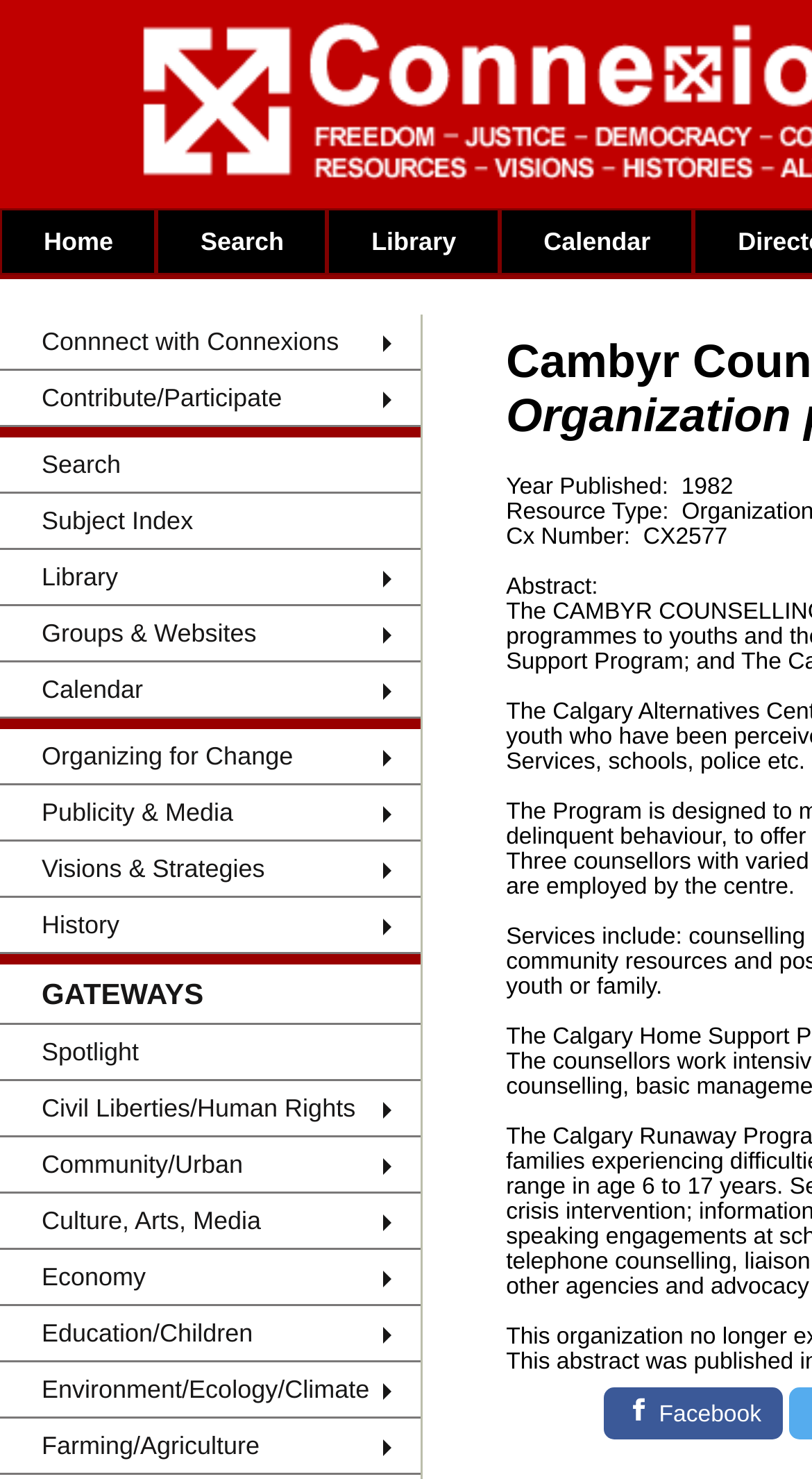Identify the bounding box for the UI element that is described as follows: "Seeds of Fire chronology".

[0.616, 0.265, 0.855, 0.286]